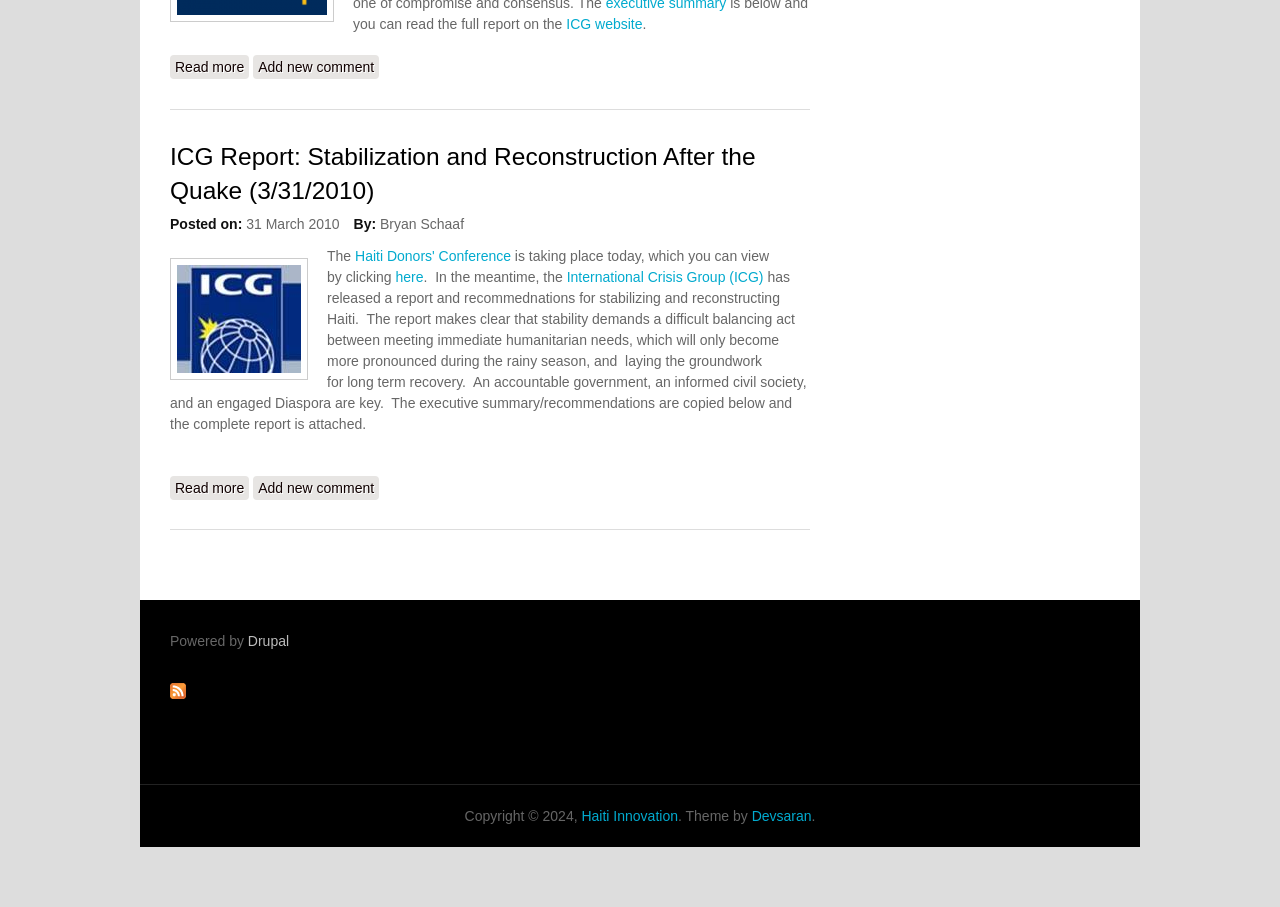Given the element description: "here", predict the bounding box coordinates of this UI element. The coordinates must be four float numbers between 0 and 1, given as [left, top, right, bottom].

[0.309, 0.296, 0.331, 0.314]